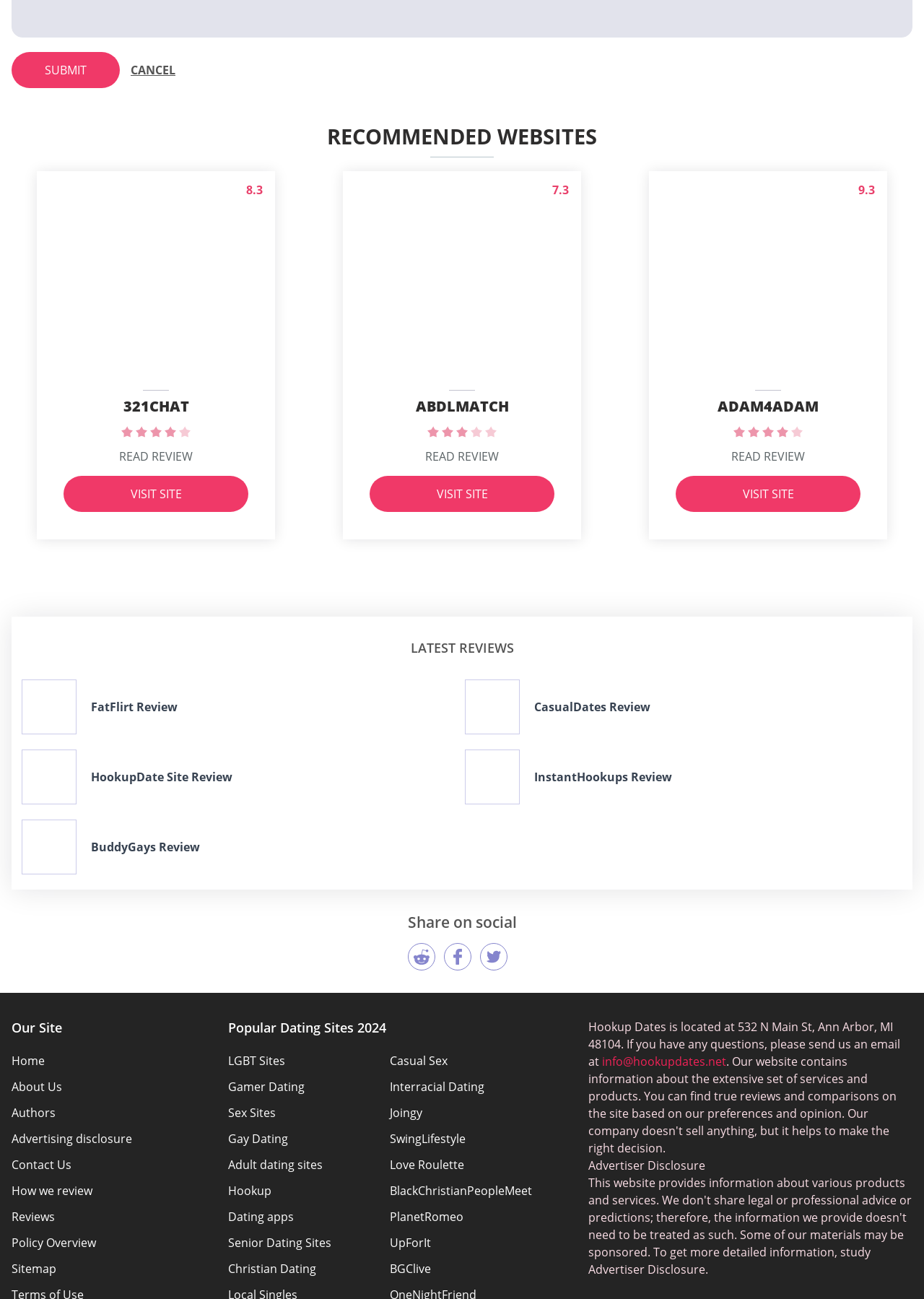Please determine the bounding box coordinates of the section I need to click to accomplish this instruction: "Share on Reddit".

[0.441, 0.726, 0.471, 0.747]